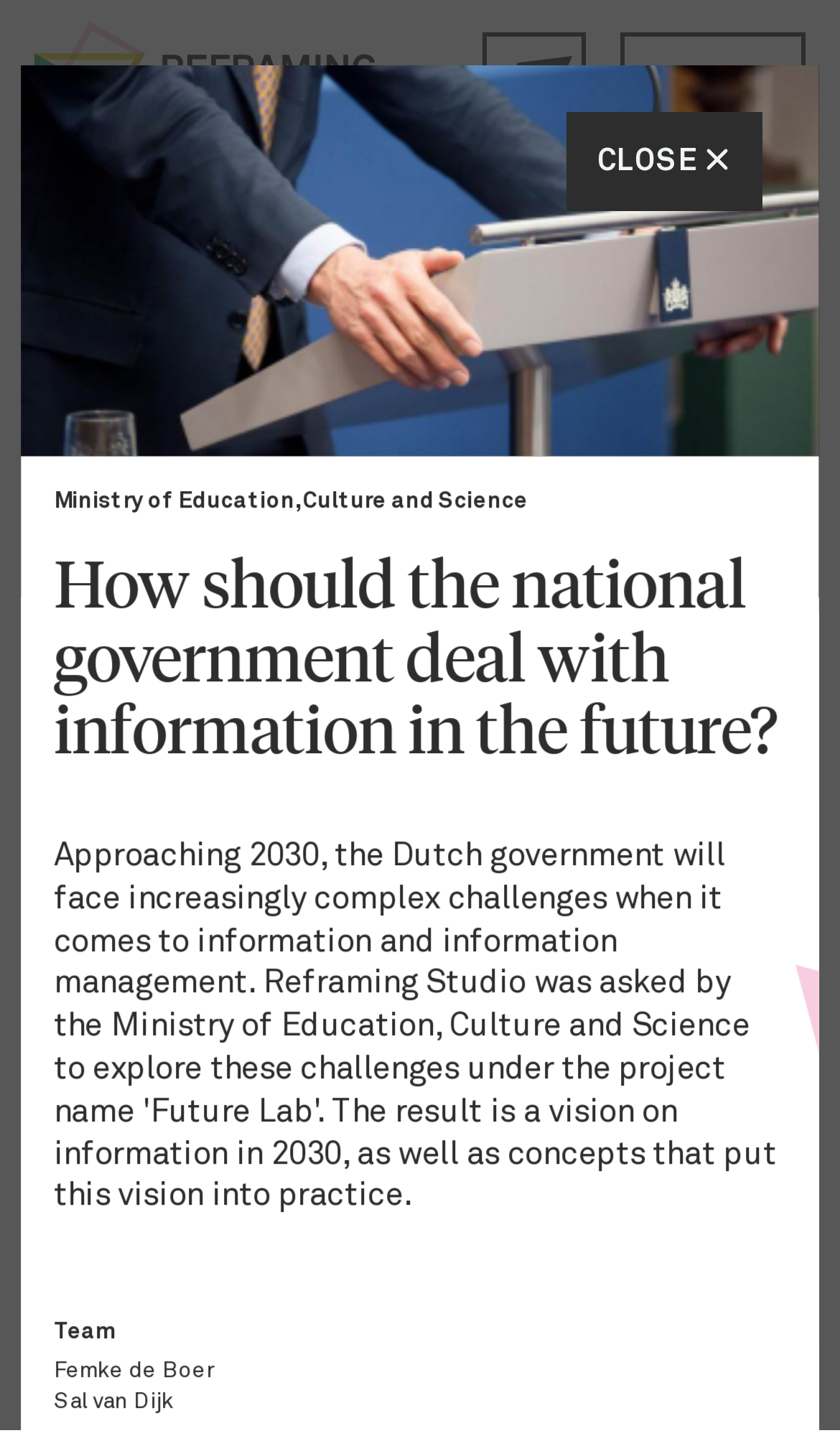Given the description of the UI element: "alt="Reframing Studio" aria-label="Reframing Studio"", predict the bounding box coordinates in the form of [left, top, right, bottom], with each value being a float between 0 and 1.

[0.041, 0.015, 0.462, 0.103]